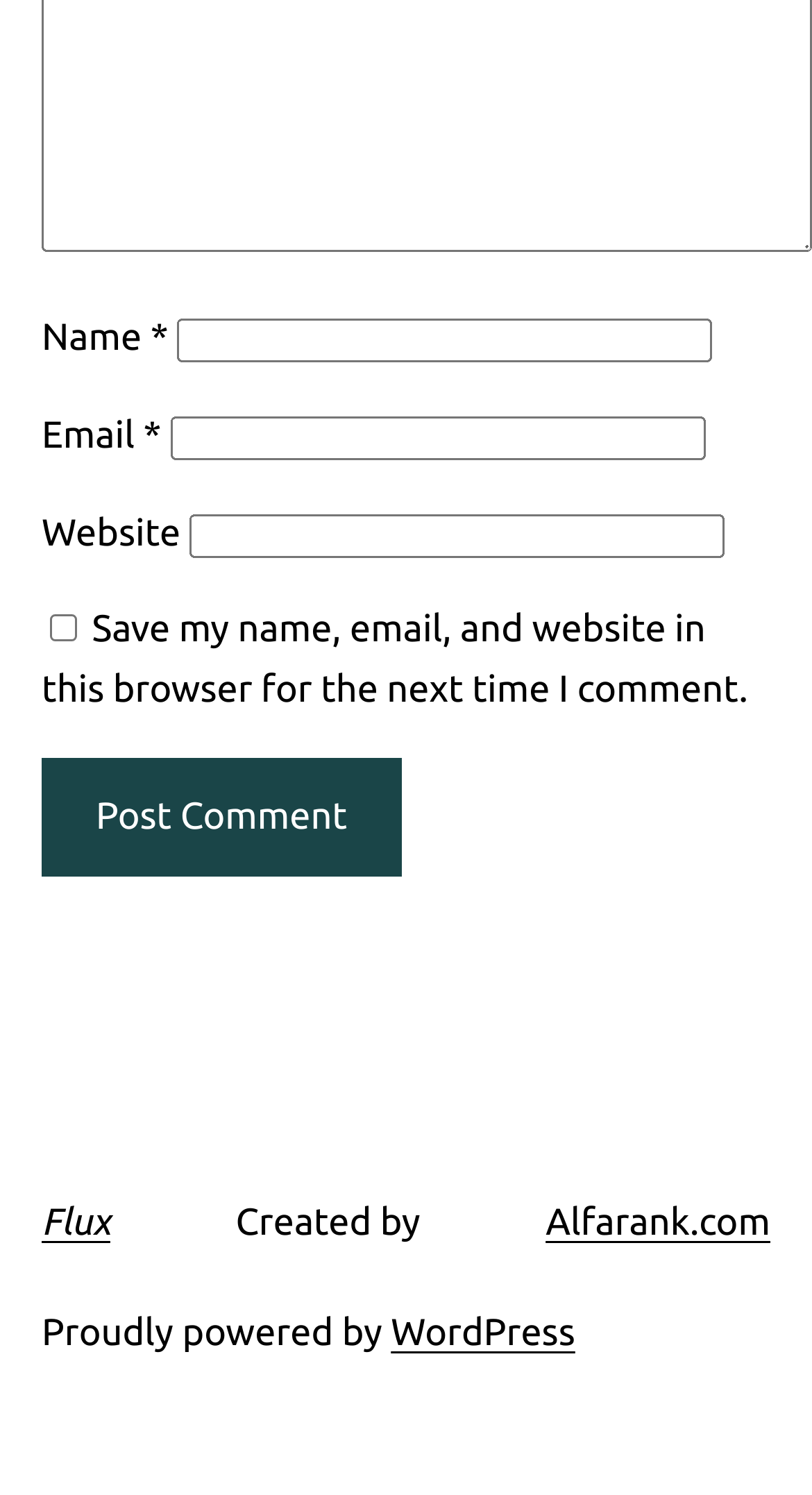Pinpoint the bounding box coordinates of the clickable area necessary to execute the following instruction: "Visit Flux". The coordinates should be given as four float numbers between 0 and 1, namely [left, top, right, bottom].

[0.051, 0.803, 0.136, 0.831]